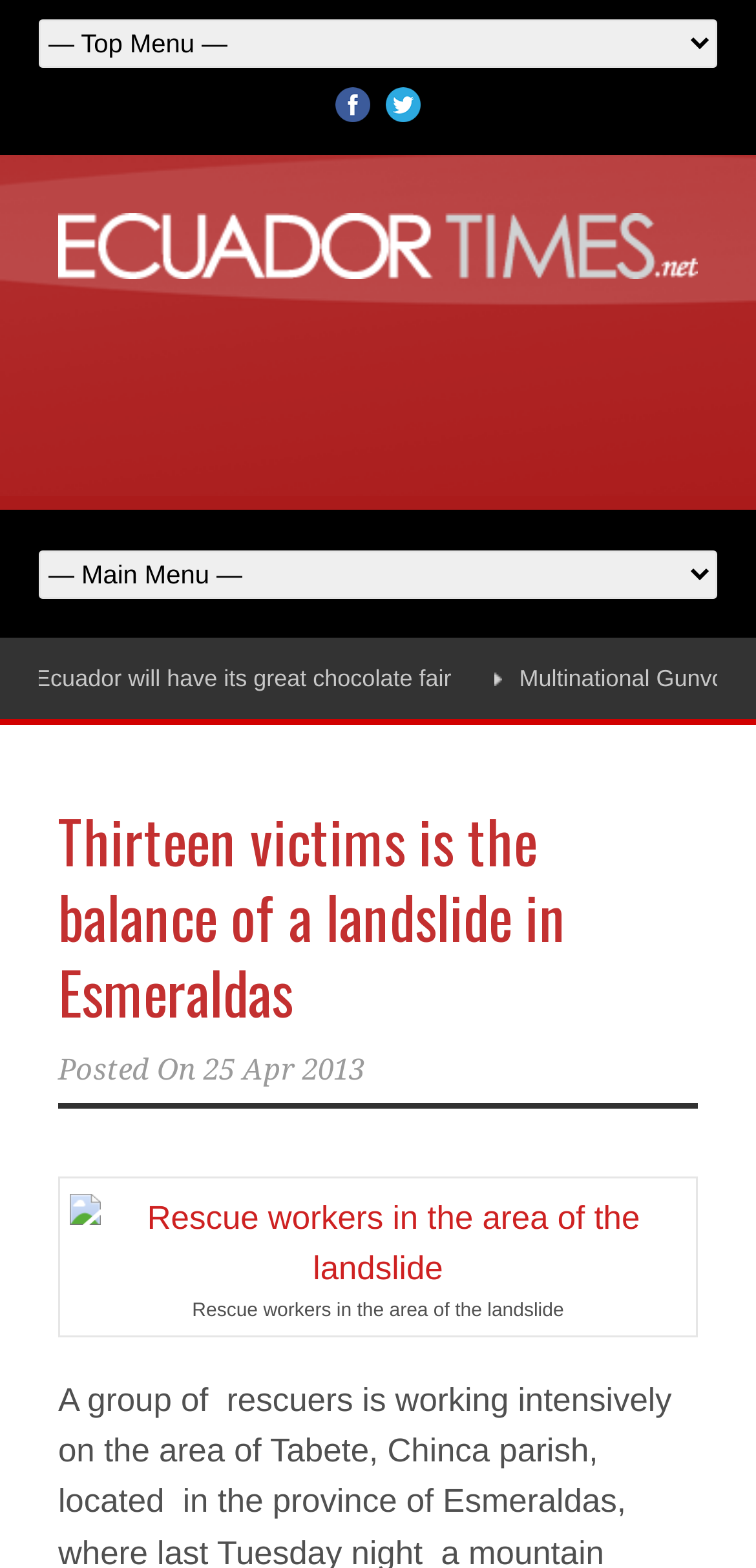Identify the bounding box coordinates of the clickable region required to complete the instruction: "View the image of rescue workers". The coordinates should be given as four float numbers within the range of 0 and 1, i.e., [left, top, right, bottom].

[0.093, 0.761, 0.907, 0.827]